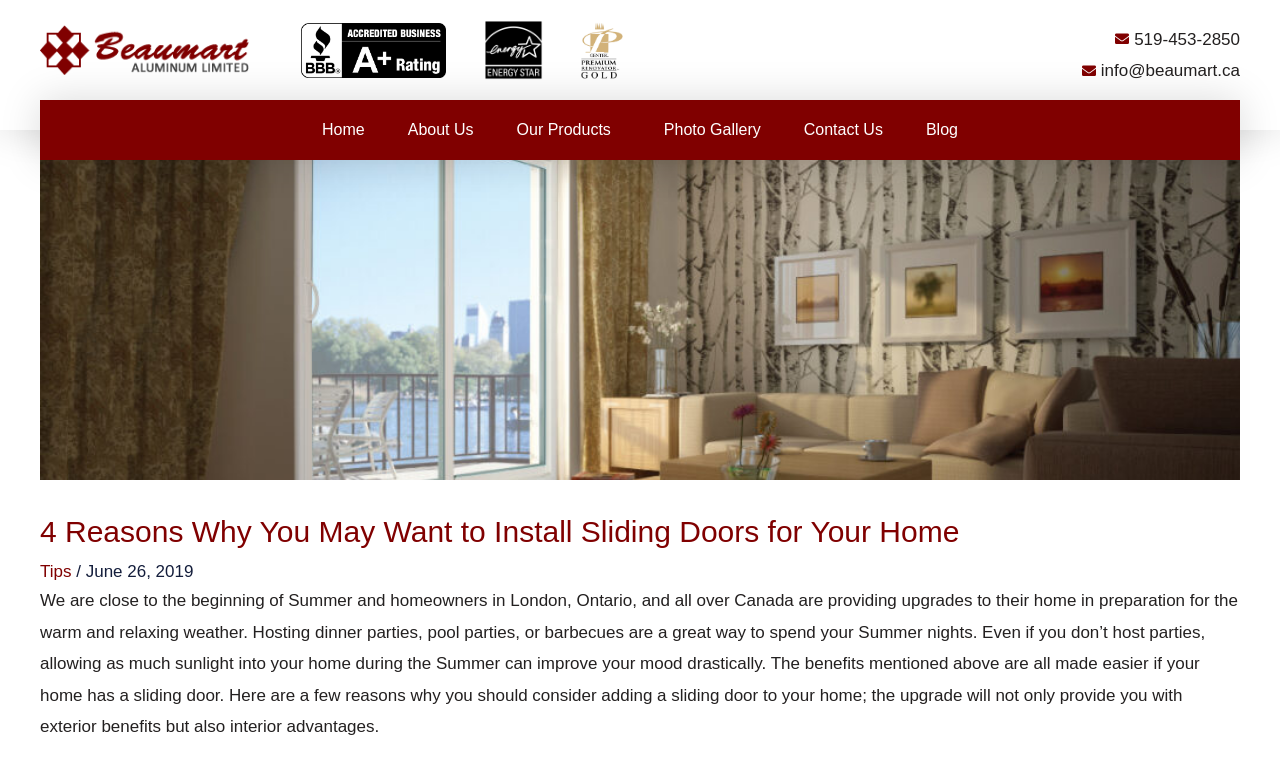Please find and report the bounding box coordinates of the element to click in order to perform the following action: "call the phone number". The coordinates should be expressed as four float numbers between 0 and 1, in the format [left, top, right, bottom].

[0.842, 0.031, 0.969, 0.073]